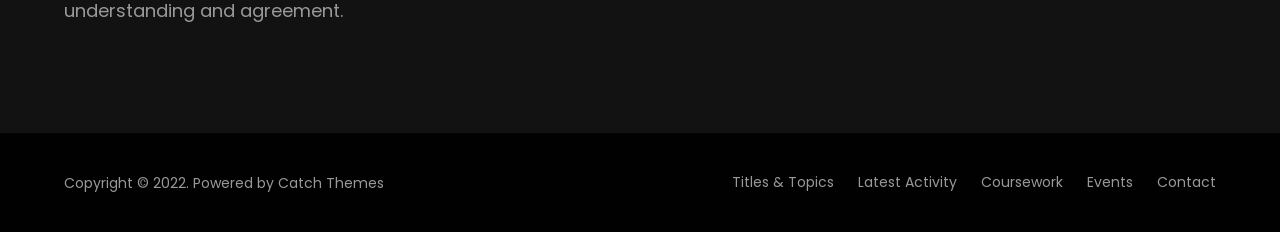What is the copyright year mentioned at the bottom?
Please look at the screenshot and answer in one word or a short phrase.

2022